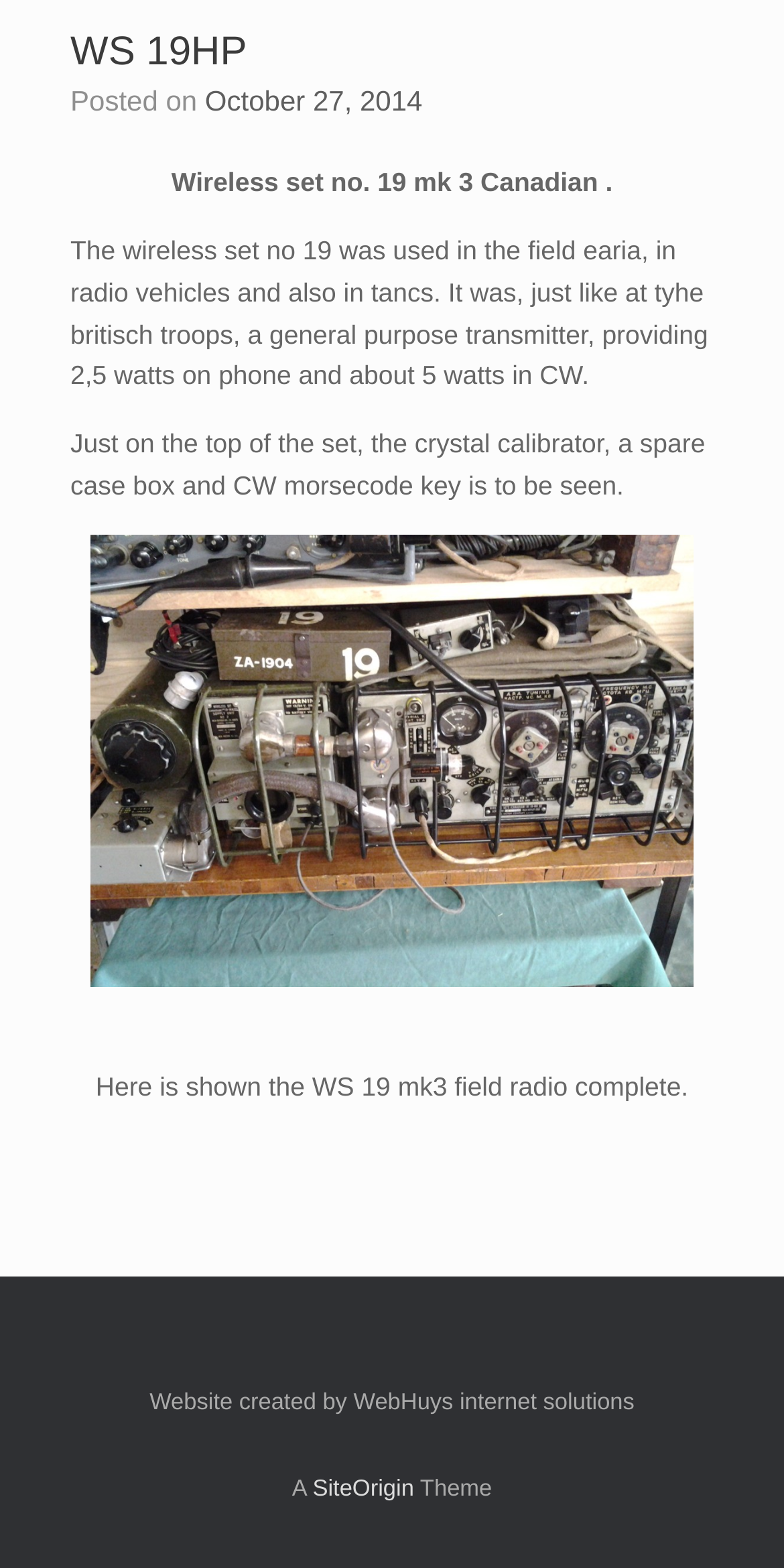Locate the bounding box of the UI element described by: "SiteOrigin" in the given webpage screenshot.

[0.399, 0.942, 0.528, 0.957]